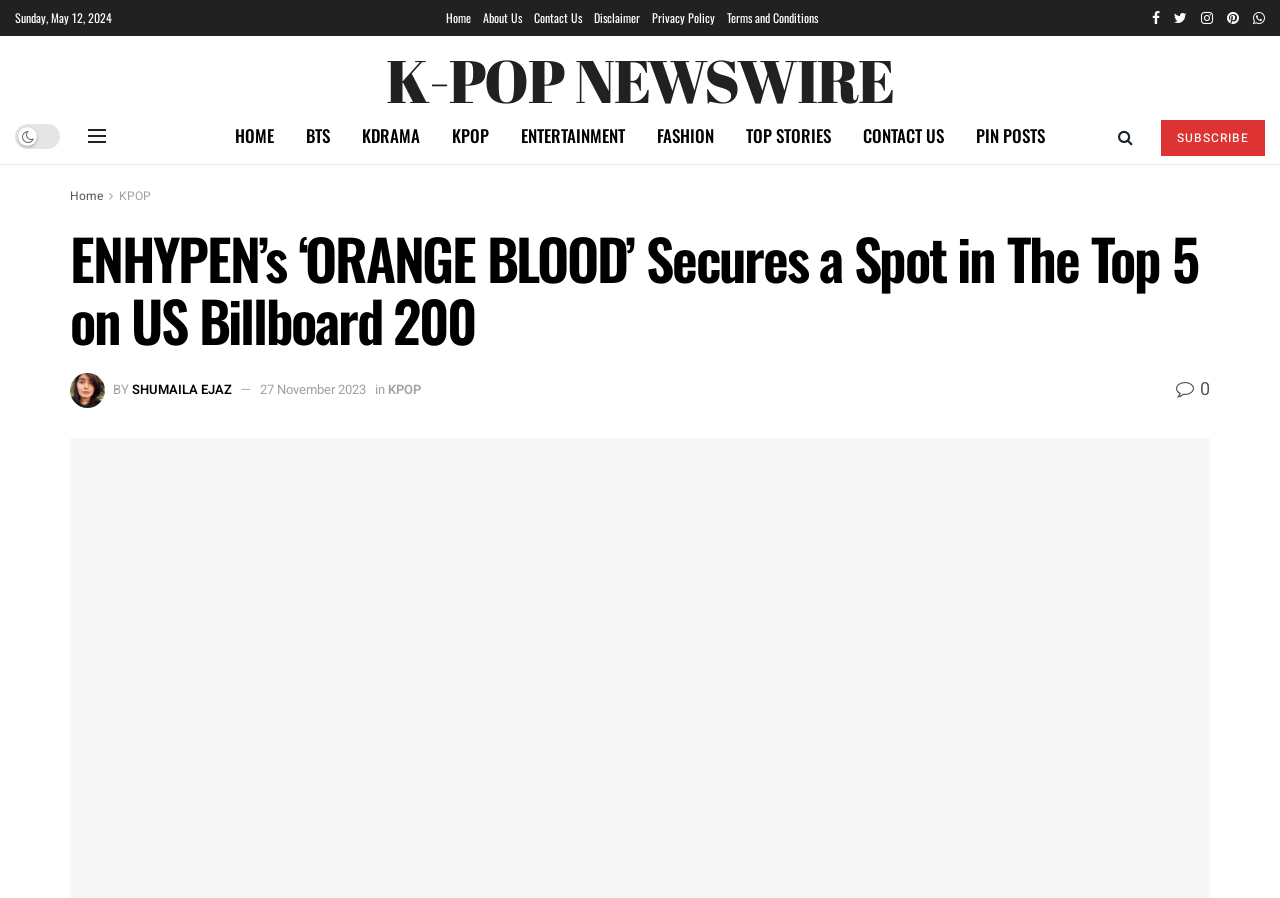Please identify the bounding box coordinates of the element I need to click to follow this instruction: "Check the latest KPOP news".

[0.341, 0.12, 0.395, 0.183]